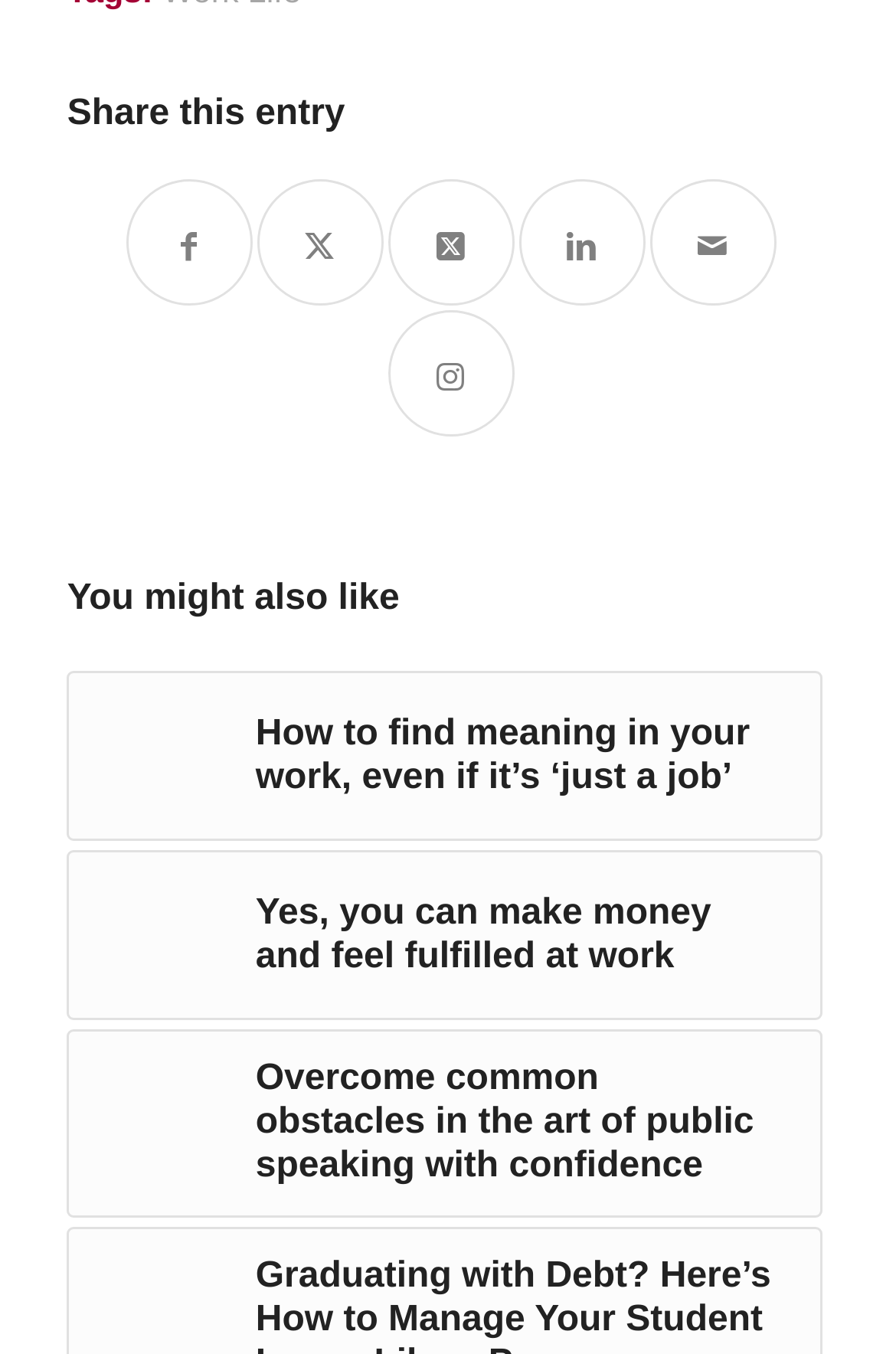How many social media platforms can you share this entry on?
Please give a detailed and elaborate answer to the question.

I counted the number of social media links available on the webpage, which are 'Share on Facebook', 'Share on Twitter', 'Share on Twitter' (which is a duplicate), 'Share on LinkedIn', and 'Share by Mail'. Excluding the duplicate, there are 5 social media platforms to share this entry on.